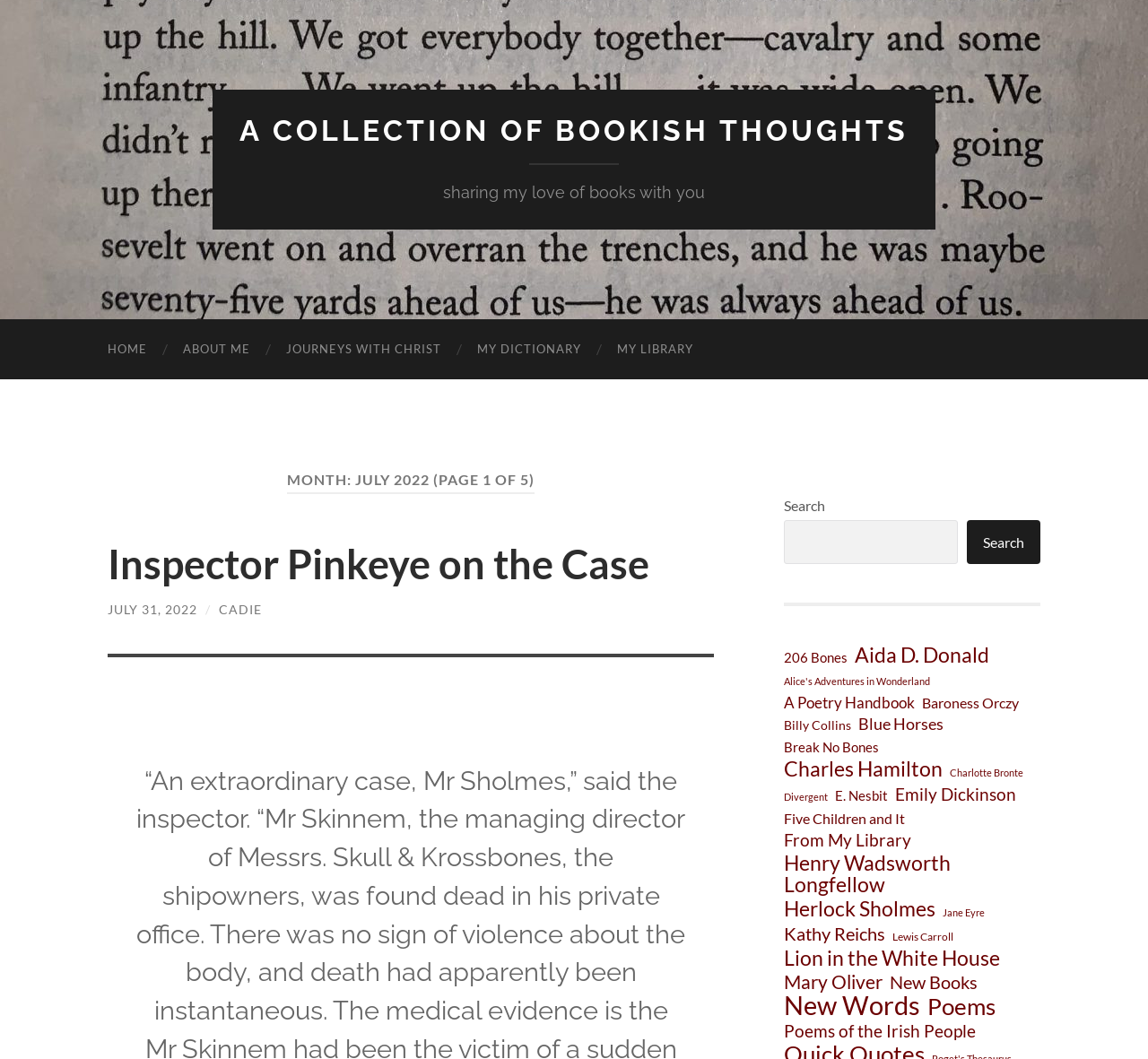Can you find the bounding box coordinates for the element that needs to be clicked to execute this instruction: "Read the post 'Inspector Pinkeye on the Case'"? The coordinates should be given as four float numbers between 0 and 1, i.e., [left, top, right, bottom].

[0.094, 0.51, 0.566, 0.556]